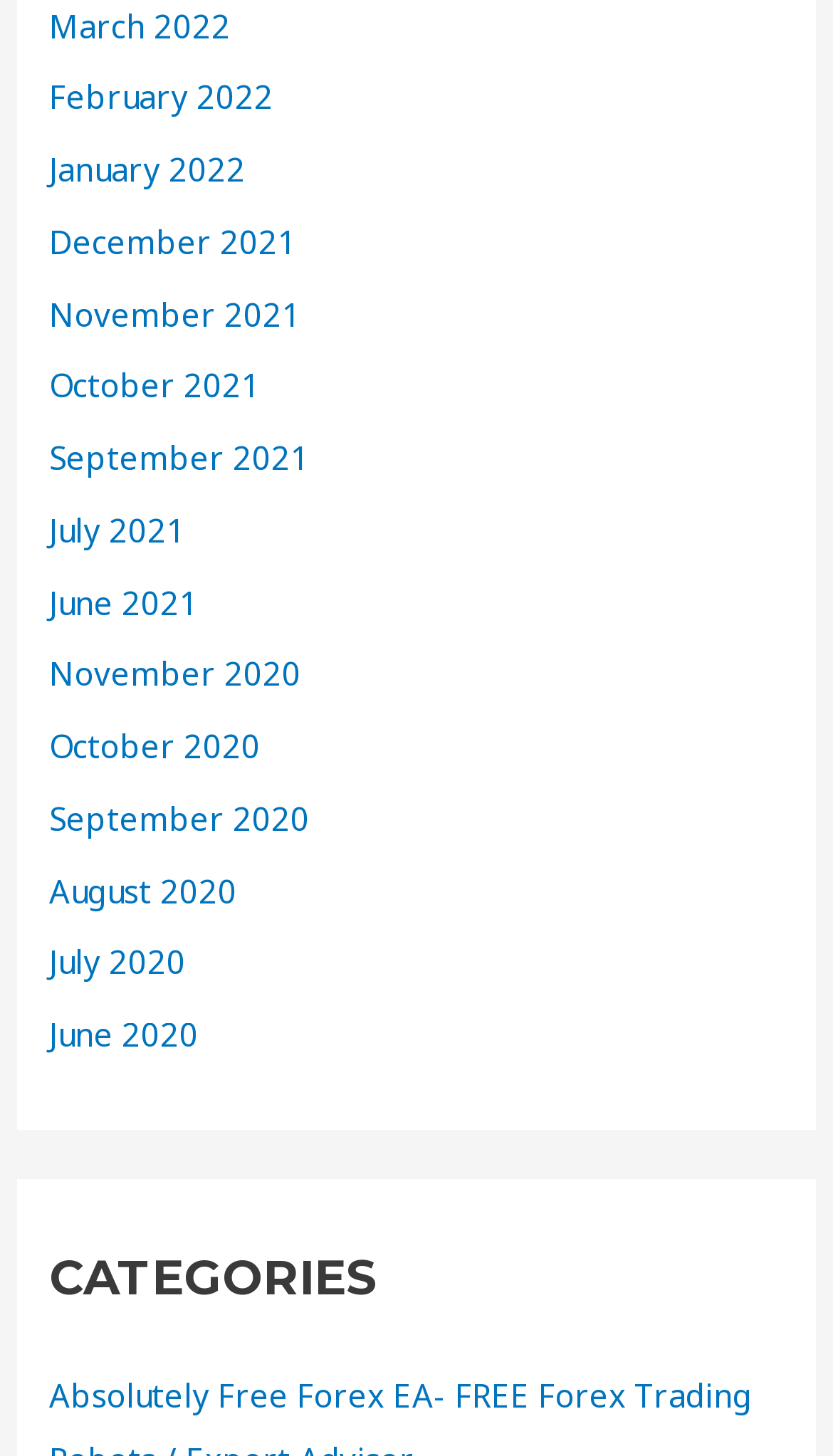Is the webpage organized in chronological order? Examine the screenshot and reply using just one word or a brief phrase.

Yes